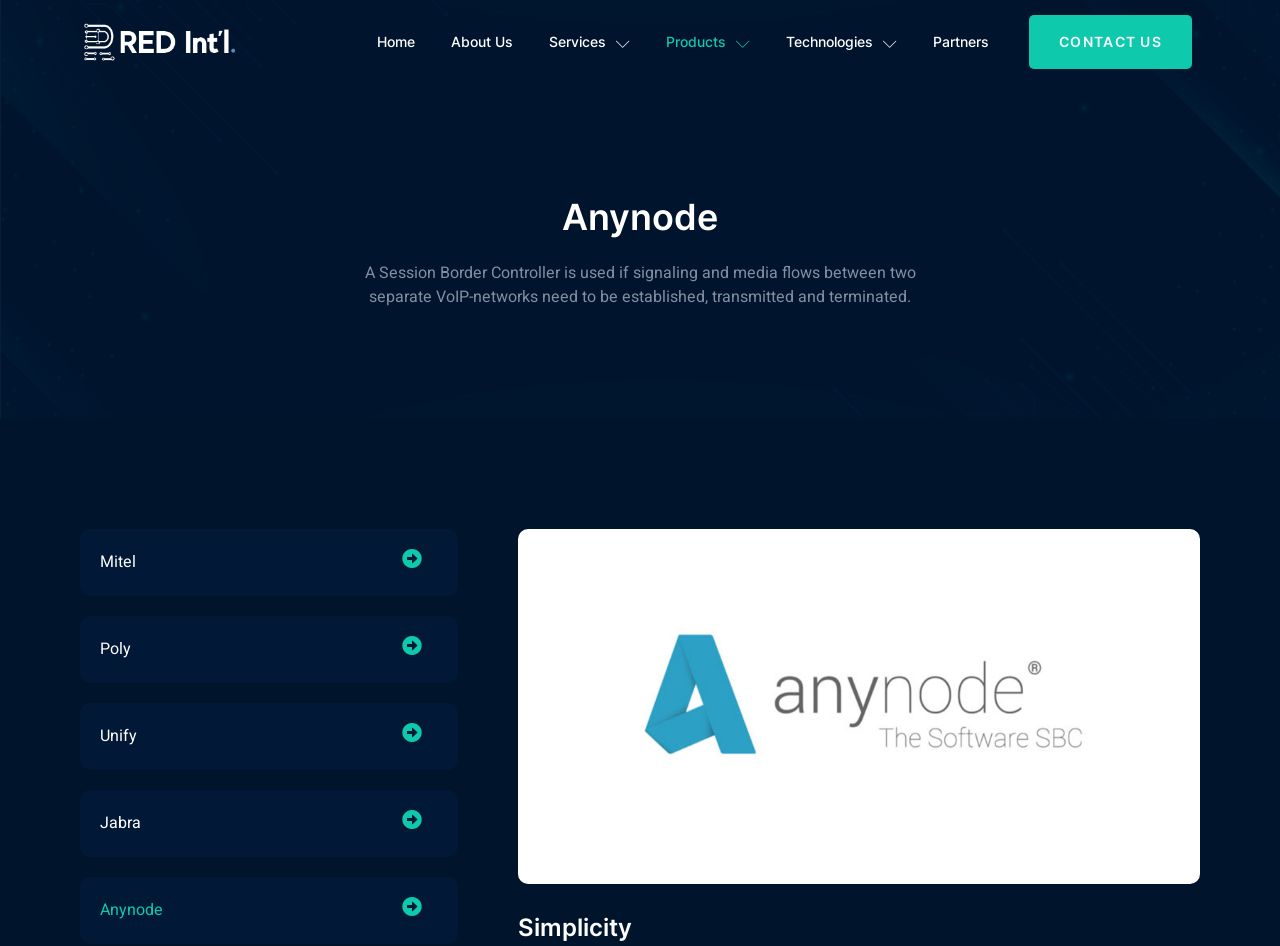Please give a concise answer to this question using a single word or phrase: 
How many navigation links are there?

7